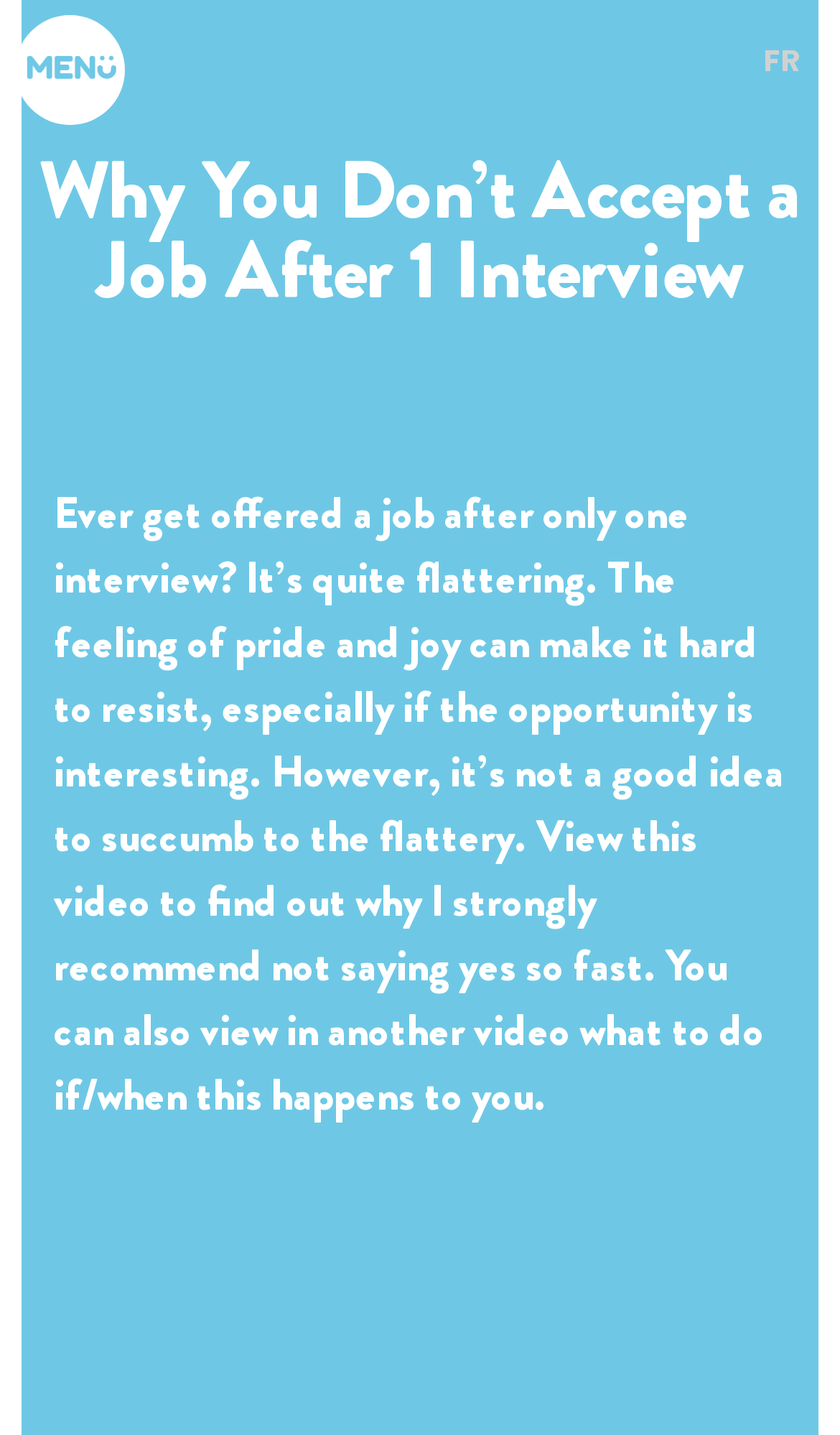Find the bounding box coordinates of the element to click in order to complete this instruction: "View the post about Sara Ramirez joining the cast of Madame Secretary". The bounding box coordinates must be four float numbers between 0 and 1, denoted as [left, top, right, bottom].

None